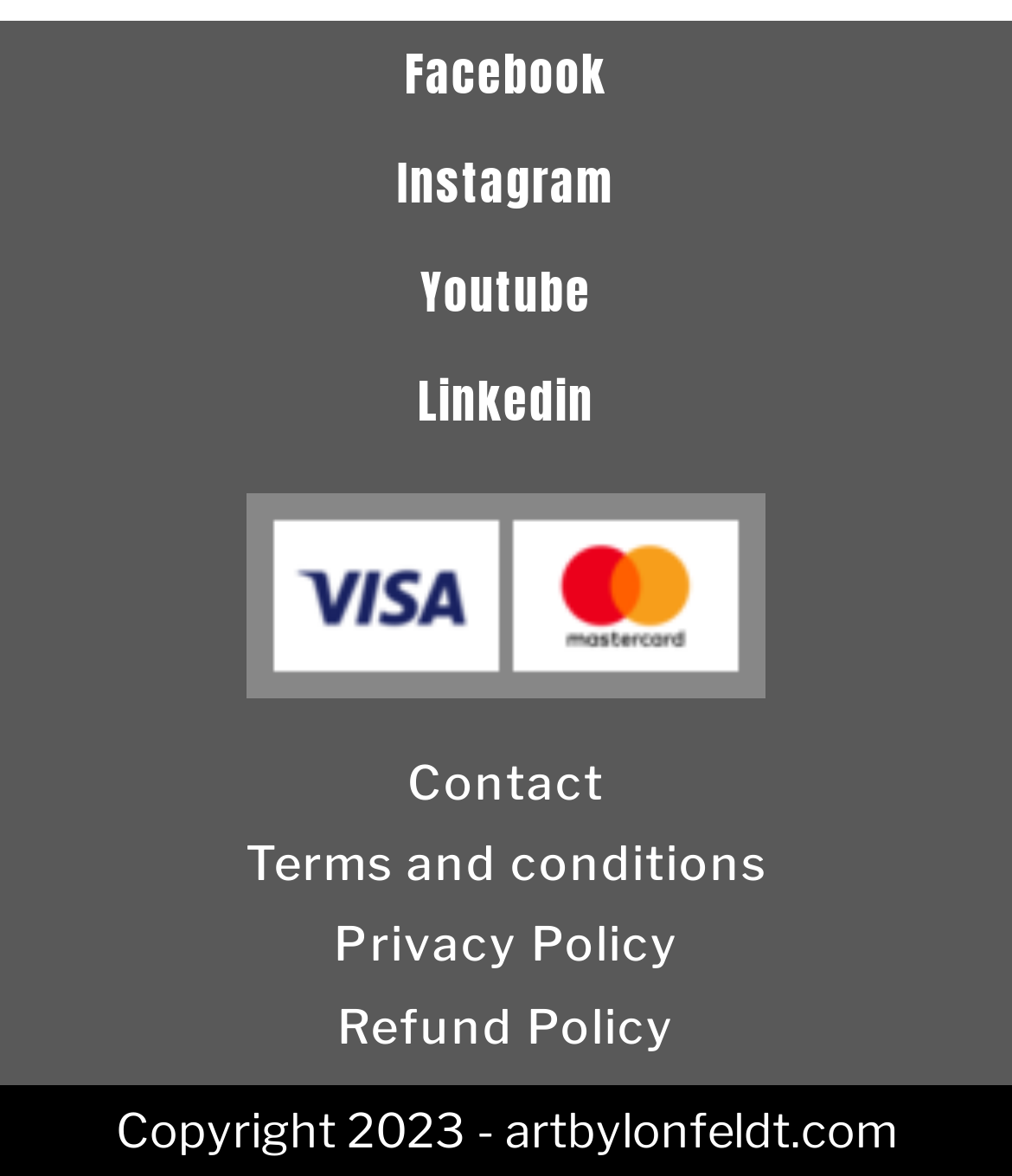Based on the image, please elaborate on the answer to the following question:
What is the copyright year?

I found the copyright information at the bottom of the webpage, which states 'Copyright 2023 - artbylonfeldt.com'.